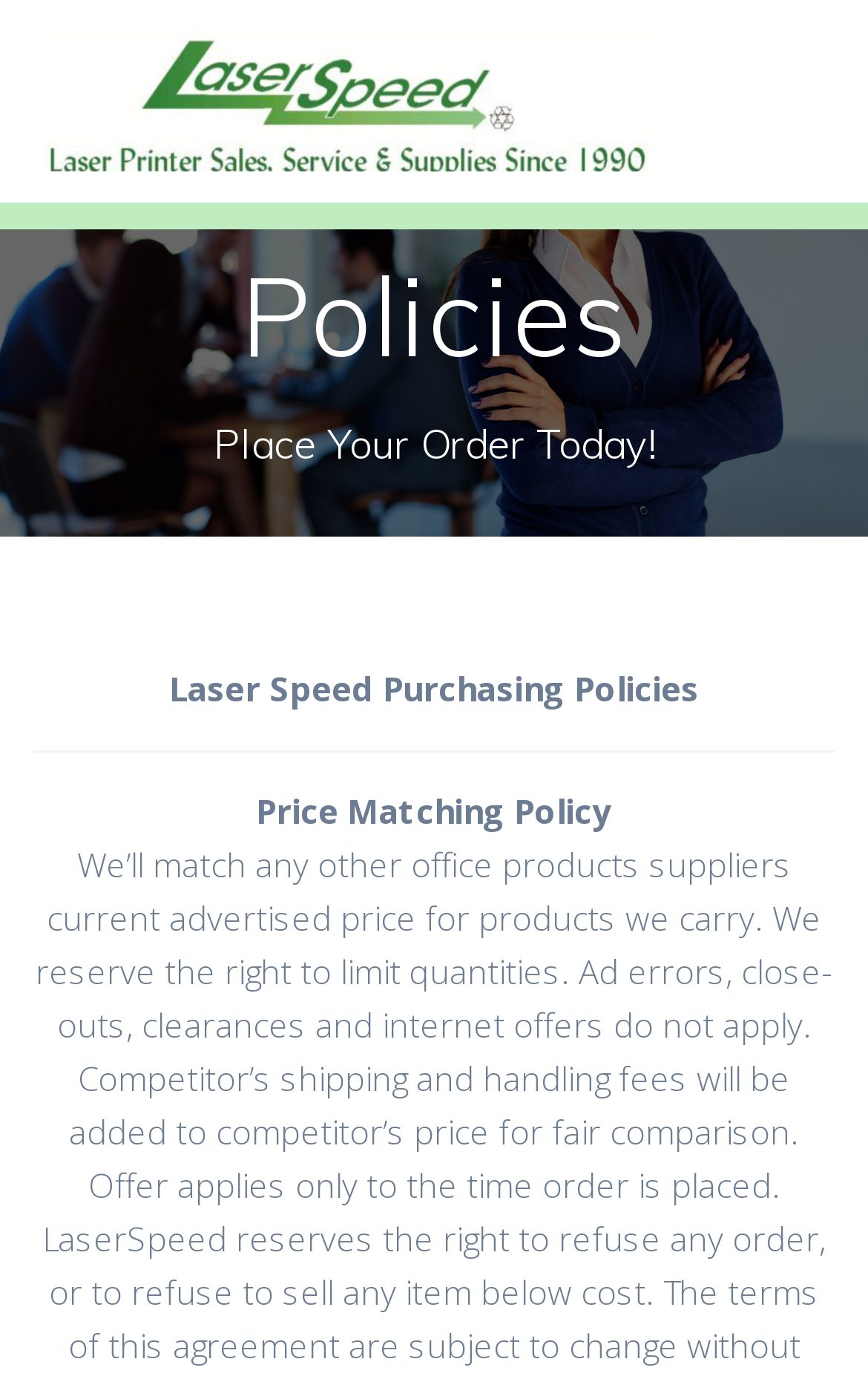What is the call-to-action?
Please provide a detailed answer to the question.

The call-to-action is a prominent text 'Place Your Order Today!' located above the gridcell, which suggests that the user should take action to place an order.